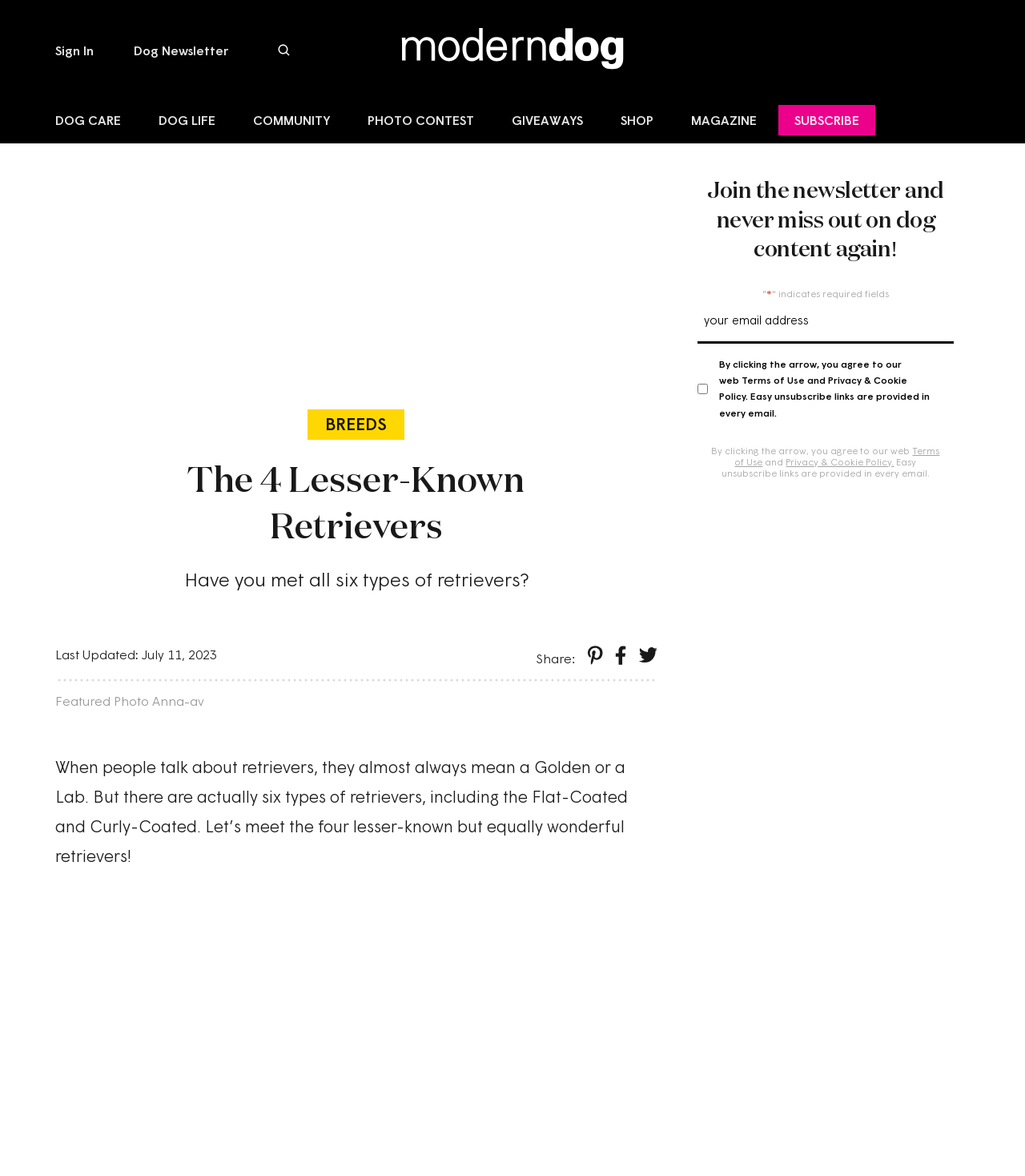Generate a thorough explanation of the webpage's elements.

The webpage is about Modern Dog Magazine, with a focus on retrievers. At the top, there are several links, including "Sign In", "Dog Newsletter", and a search bar with a magnifying glass icon. Below these links, there is a horizontal navigation menu with seven items: "DOG CARE", "DOG LIFE", "COMMUNITY", "PHOTO CONTEST", "GIVEAWAYS", "SHOP", and "MAGAZINE". Each item has a corresponding icon.

The main content of the page is an article titled "The 4 Lesser-Known Retrievers". The article has a featured image at the top, which takes up most of the width of the page. Below the image, there is a heading with the title of the article, followed by a brief introduction that asks if the reader has met all six types of retrievers.

The article then dives into the content, discussing the four lesser-known retrievers. There is a "Last Updated" timestamp and a "Share" button with three social media icons below the article.

On the right side of the page, there is a section to join the newsletter, with a heading and a brief description. Below this, there is a form with a required field and a checkbox to agree to the terms of use and privacy policy.

Overall, the webpage has a clean and organized layout, with a focus on providing information about retrievers and promoting the Modern Dog Magazine.